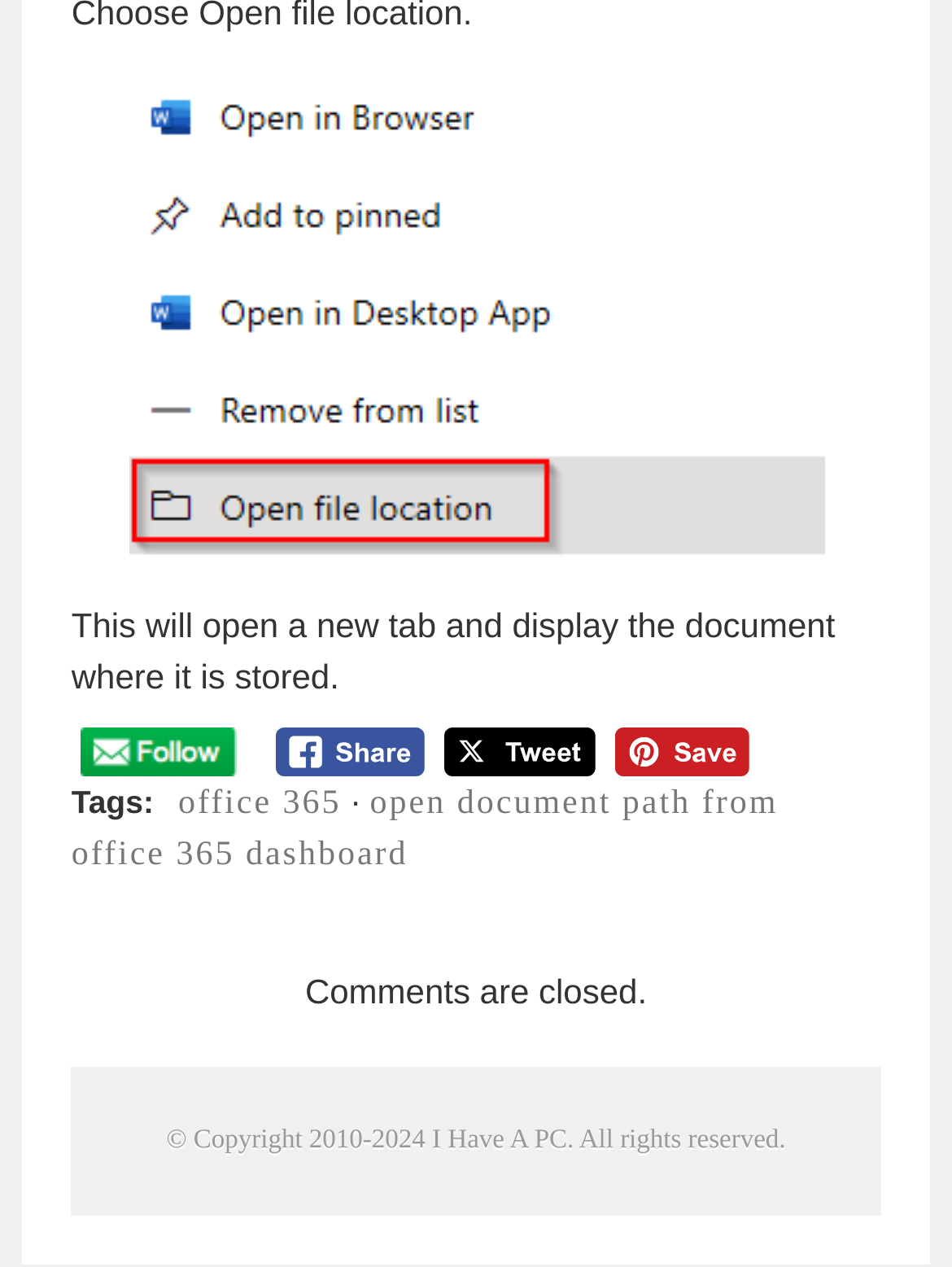How many tags are mentioned on this webpage?
Refer to the screenshot and respond with a concise word or phrase.

2